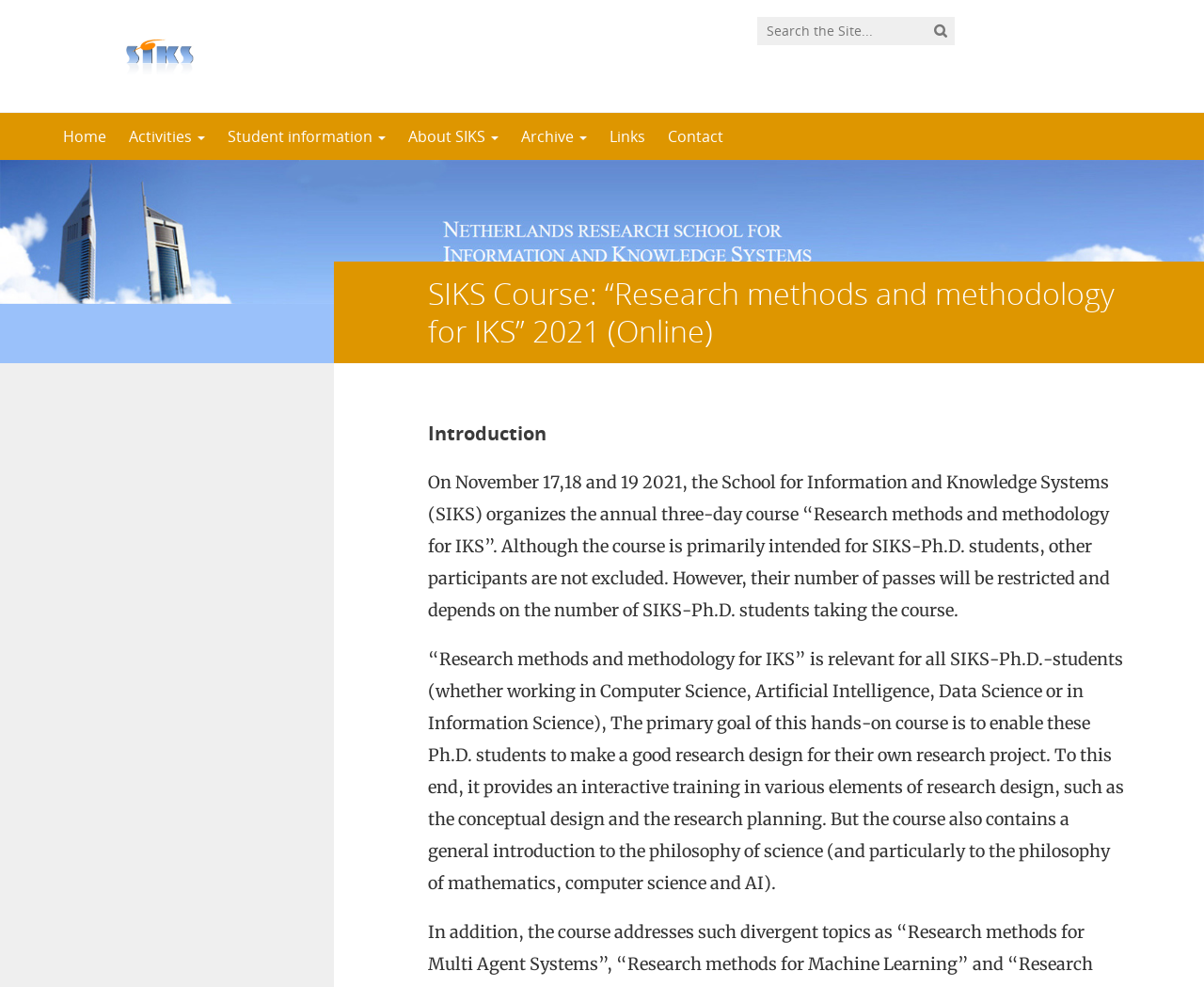Provide the bounding box coordinates for the area that should be clicked to complete the instruction: "Login or register".

None